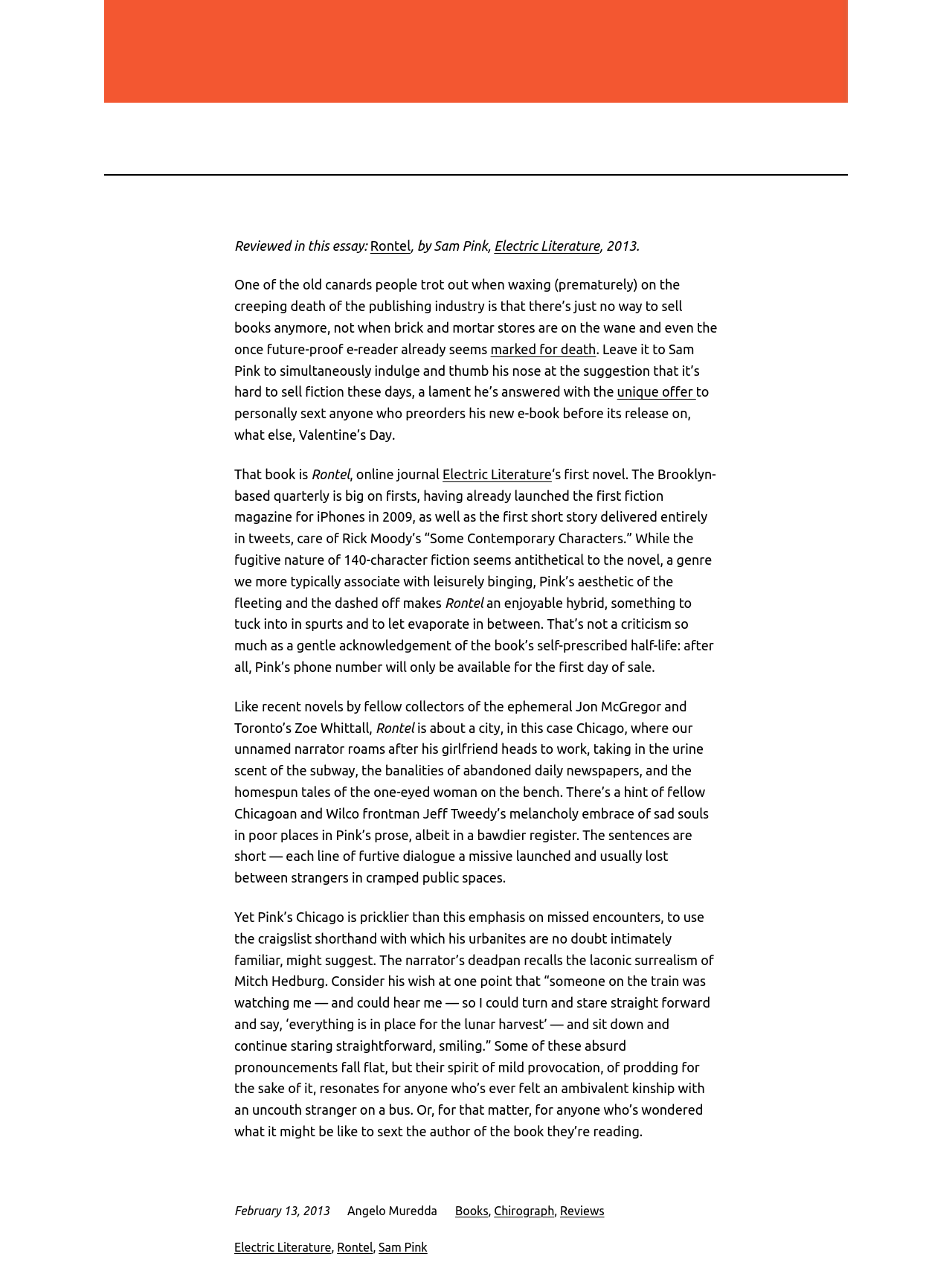Provide the bounding box coordinates of the UI element that matches the description: "marked for death".

[0.515, 0.269, 0.626, 0.281]